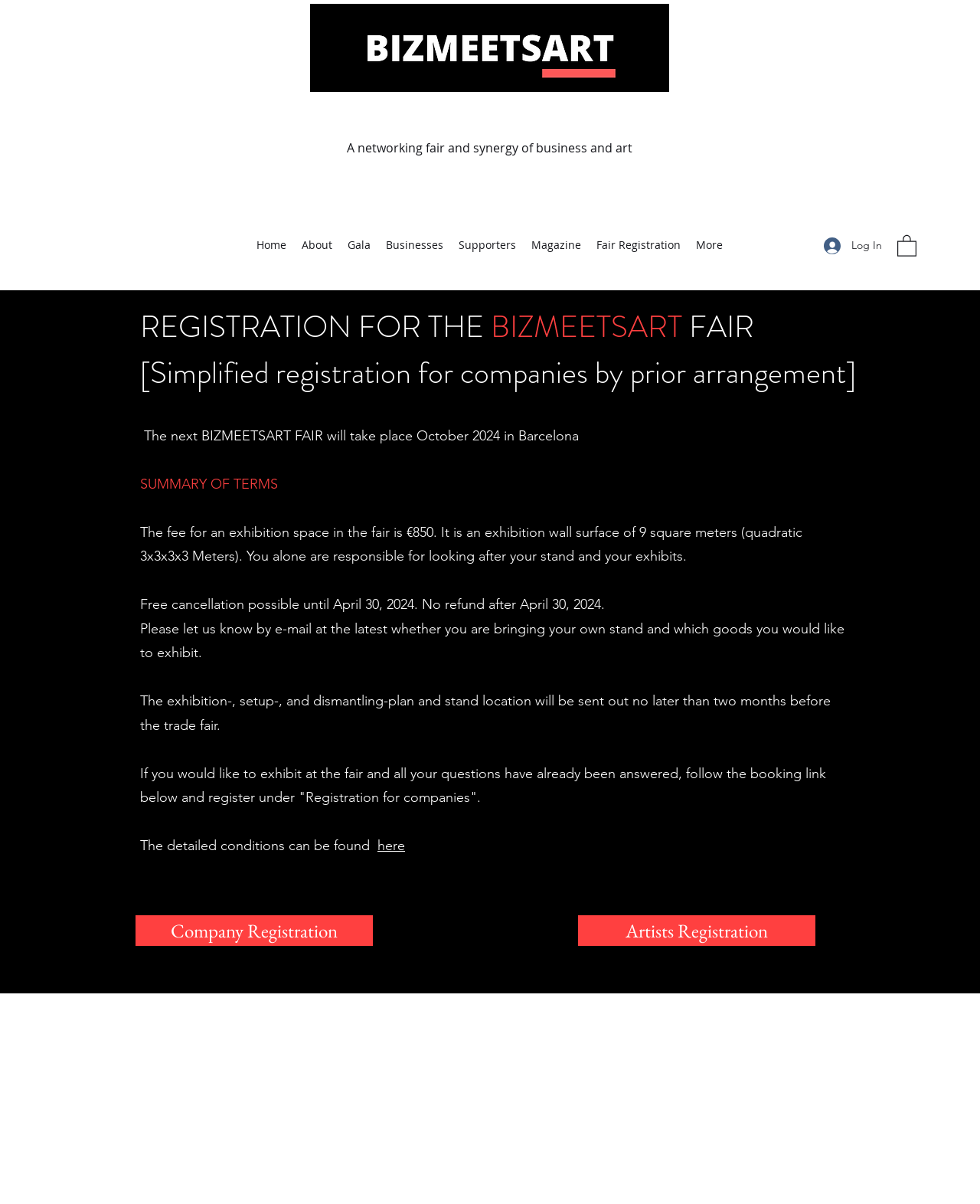Detail the features and information presented on the webpage.

The webpage is about company registration for the BiZmeetsArt Fair. At the top, there is a navigation menu with links to different sections of the website, including "Home", "About", "Gala", "Businesses", "Supporters", "Magazine", and "Fair Registration". To the right of the navigation menu, there is a "Log In" button and a small icon.

Below the navigation menu, there is a heading that reads "REGISTRATION FOR THE BIZMEETSART FAIR" in a large font, followed by a subheading that explains the simplified registration process for companies by prior arrangement.

The main content of the webpage is divided into sections. The first section provides information about the next BiZmeetsArt Fair, which will take place in October 2024 in Barcelona. The second section is titled "SUMMARY OF TERMS" and outlines the terms and conditions of participating in the fair, including the fee for an exhibition space, cancellation policies, and requirements for exhibitors.

There are two registration links at the bottom of the page, one for company registration and one for artists registration. Additionally, there is a link to the detailed conditions of participation. The webpage also has a region for registering interest, labeled "Sales Lead".